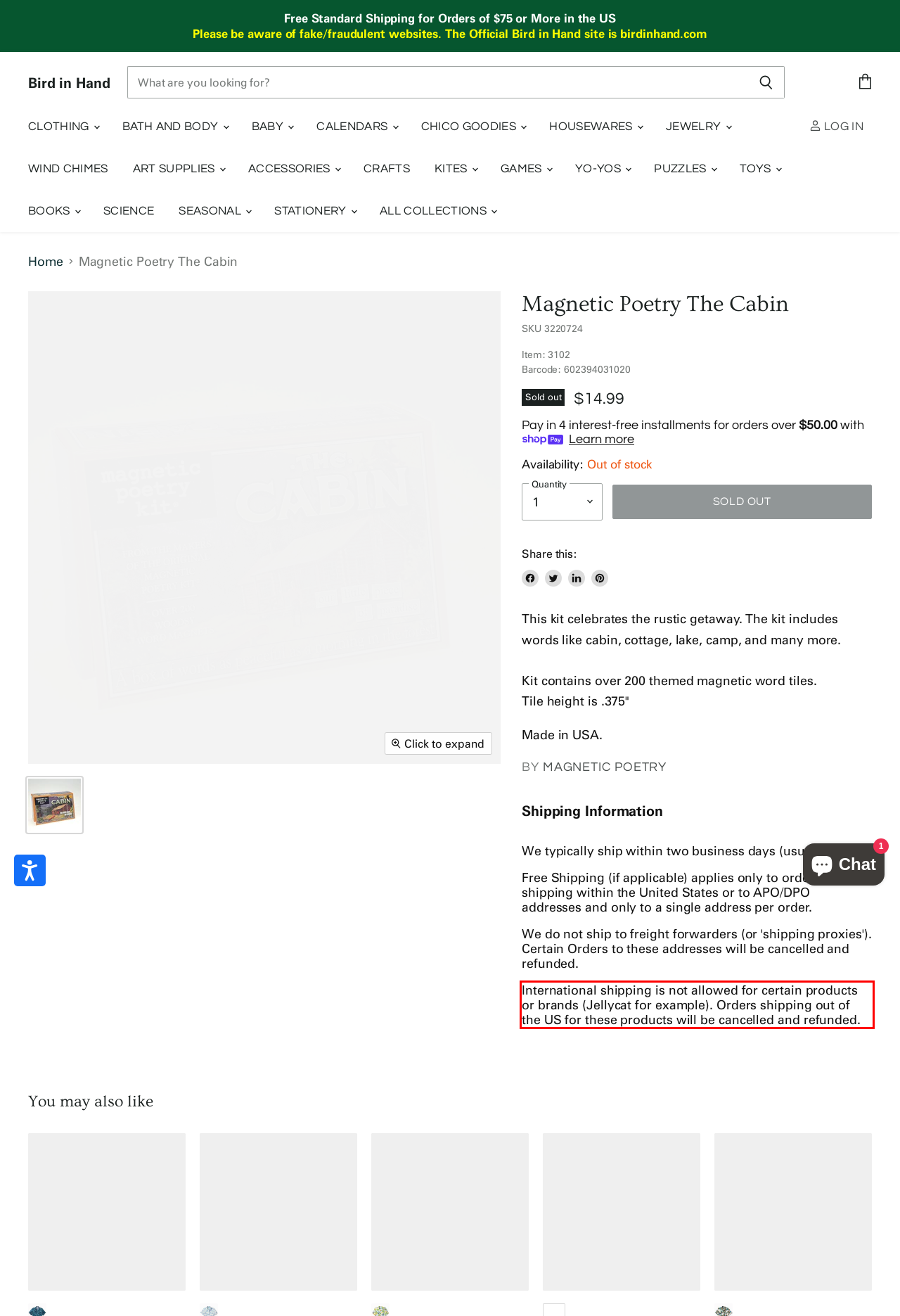Your task is to recognize and extract the text content from the UI element enclosed in the red bounding box on the webpage screenshot.

International shipping is not allowed for certain products or brands (Jellycat for example). Orders shipping out of the US for these products will be cancelled and refunded.